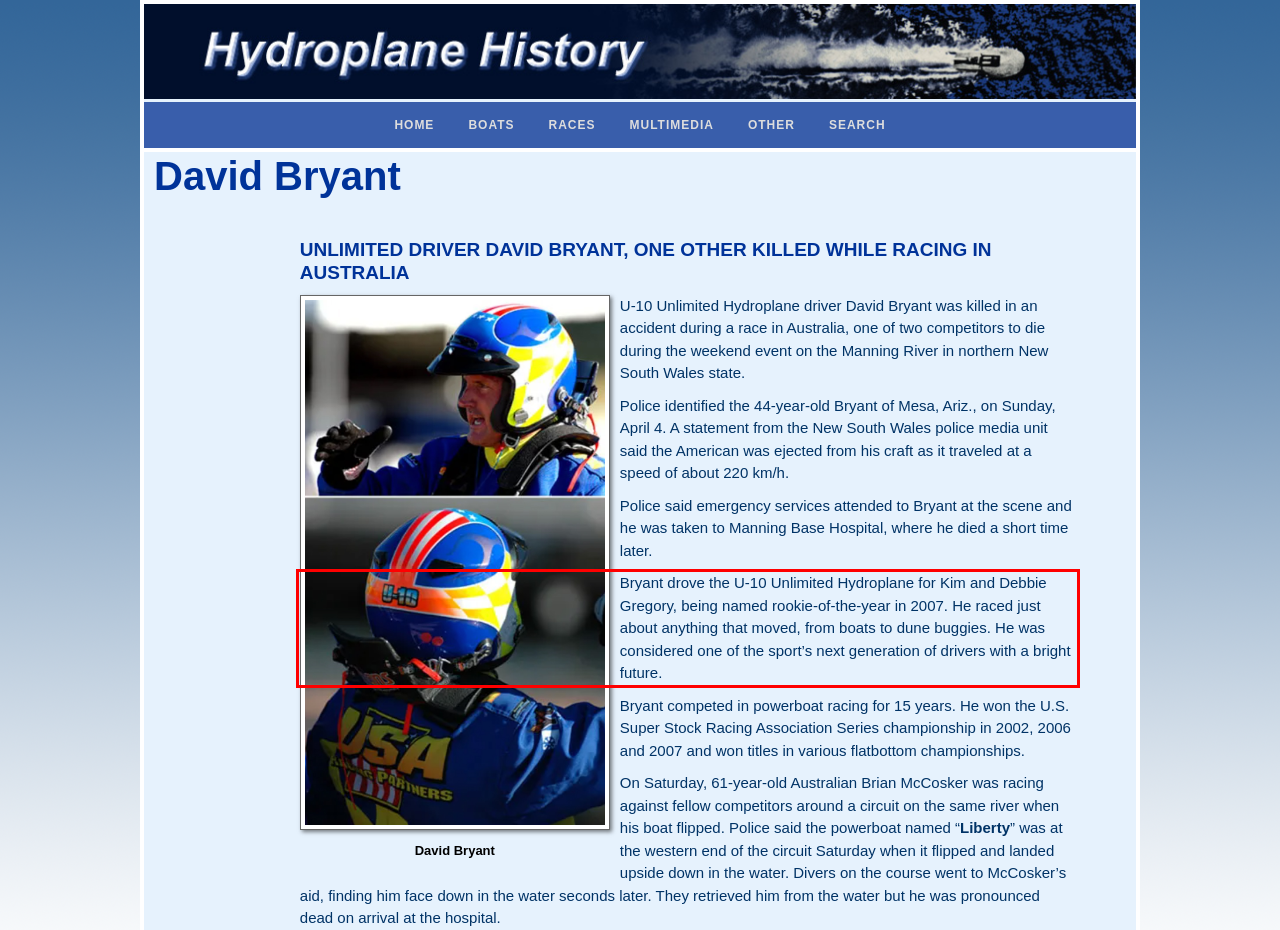You have a screenshot of a webpage with a red bounding box. Use OCR to generate the text contained within this red rectangle.

Bryant drove the U-10 Unlimited Hydroplane for Kim and Debbie Gregory, being named rookie-of-the-year in 2007. He raced just about anything that moved, from boats to dune buggies. He was considered one of the sport’s next generation of drivers with a bright future.